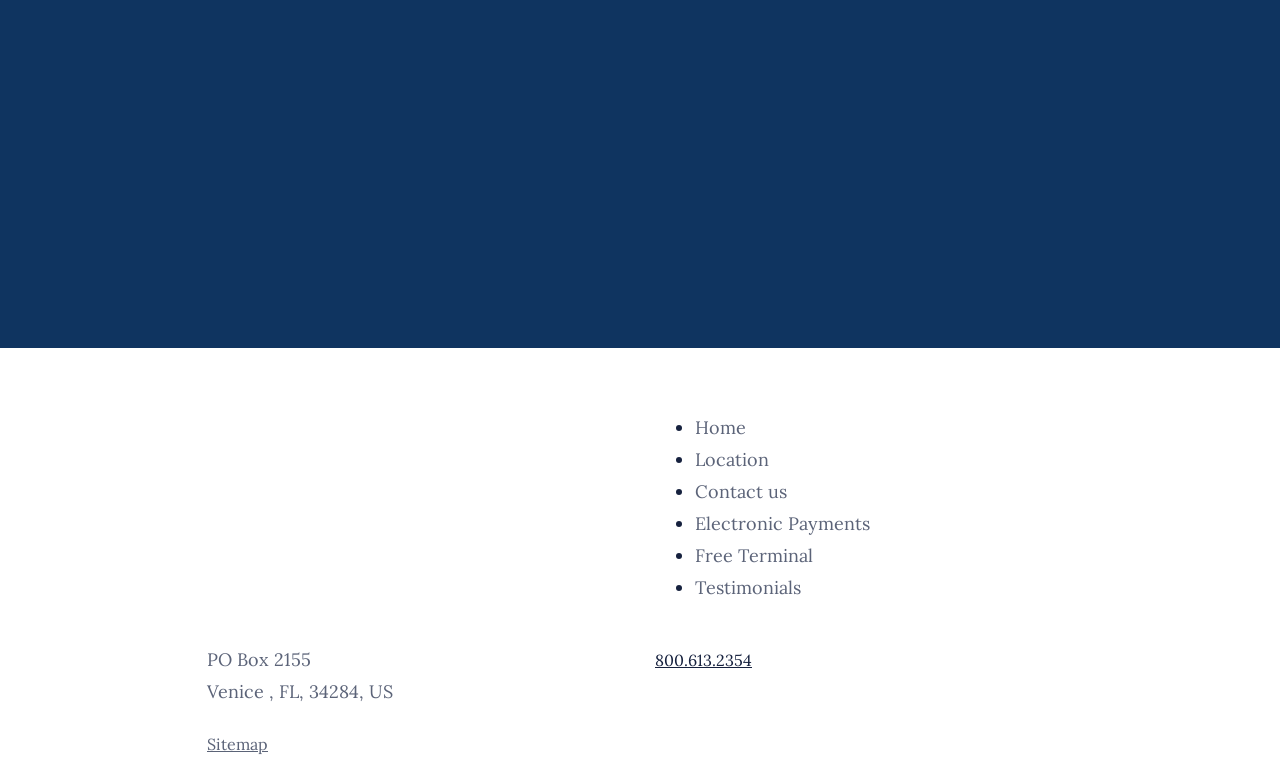What is the company's name?
Please answer the question with a detailed response using the information from the screenshot.

The company's name is mentioned in the footer section of the page, in the paragraph that says 'Castleton Paper'.